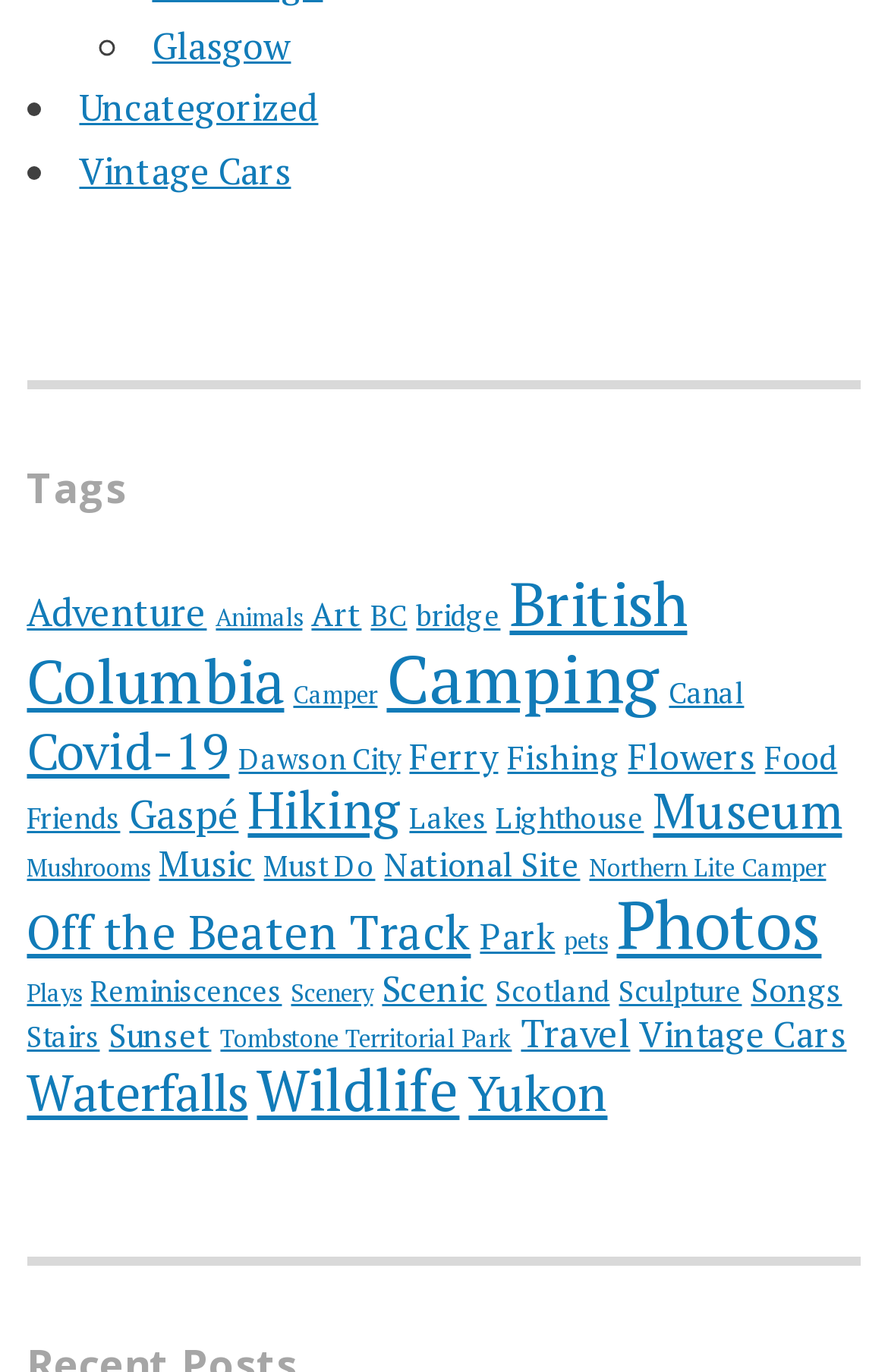Can you find the bounding box coordinates for the UI element given this description: "Off the Beaten Track"? Provide the coordinates as four float numbers between 0 and 1: [left, top, right, bottom].

[0.03, 0.658, 0.53, 0.703]